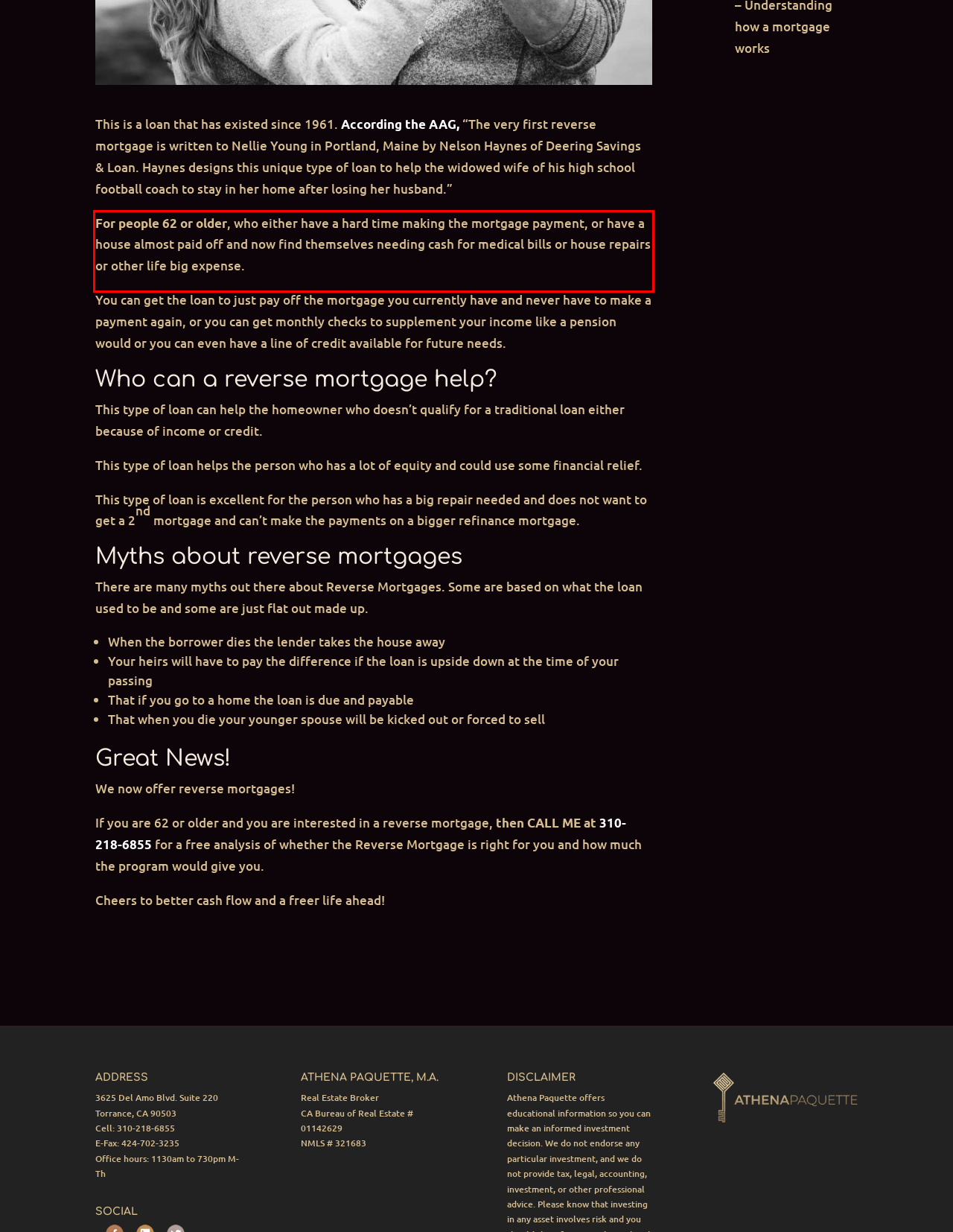Review the screenshot of the webpage and recognize the text inside the red rectangle bounding box. Provide the extracted text content.

For people 62 or older, who either have a hard time making the mortgage payment, or have a house almost paid off and now find themselves needing cash for medical bills or house repairs or other life big expense.